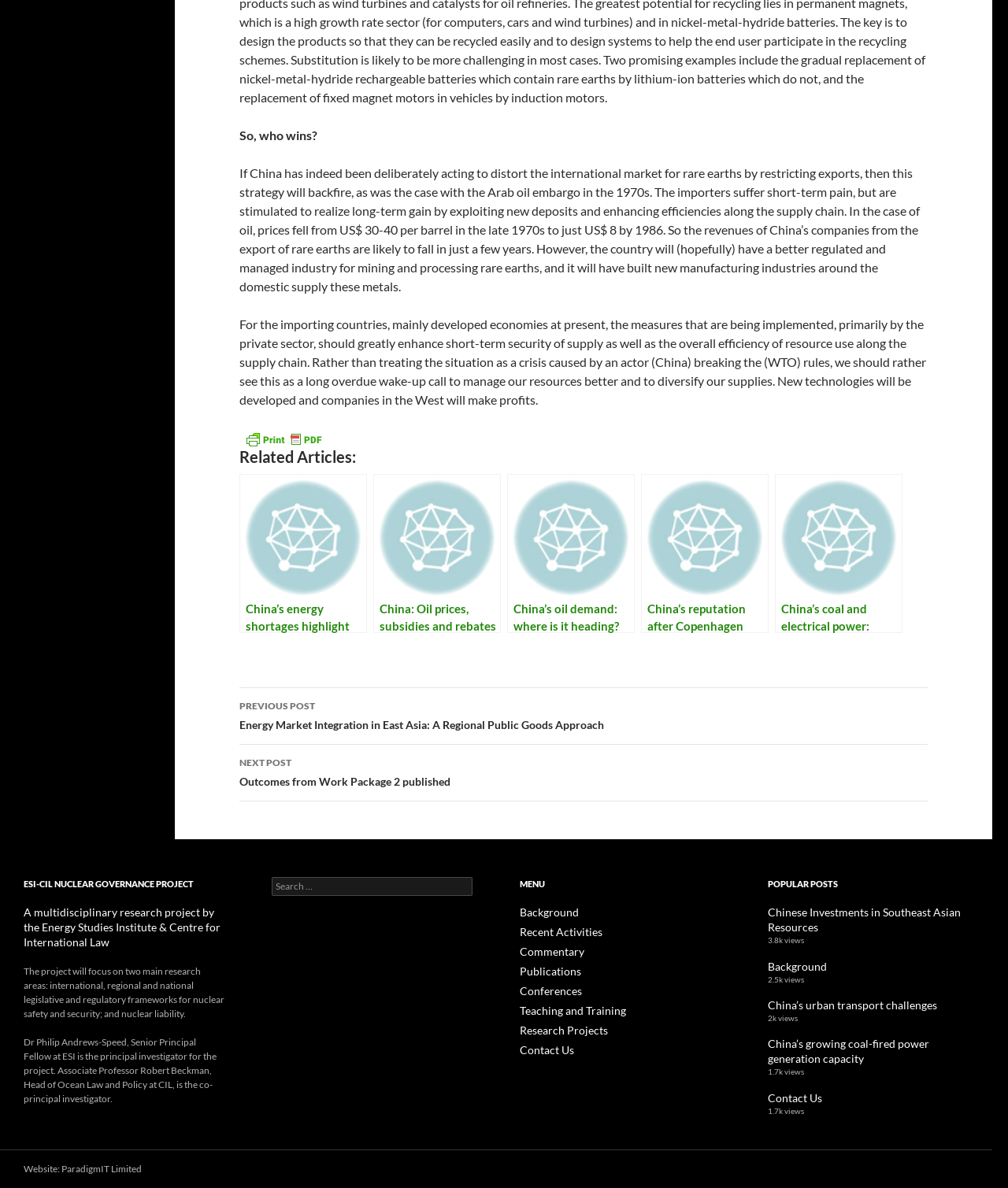Find the bounding box coordinates of the element to click in order to complete the given instruction: "Visit 'China’s energy shortages highlight long-term policy challenges?'."

[0.238, 0.399, 0.364, 0.533]